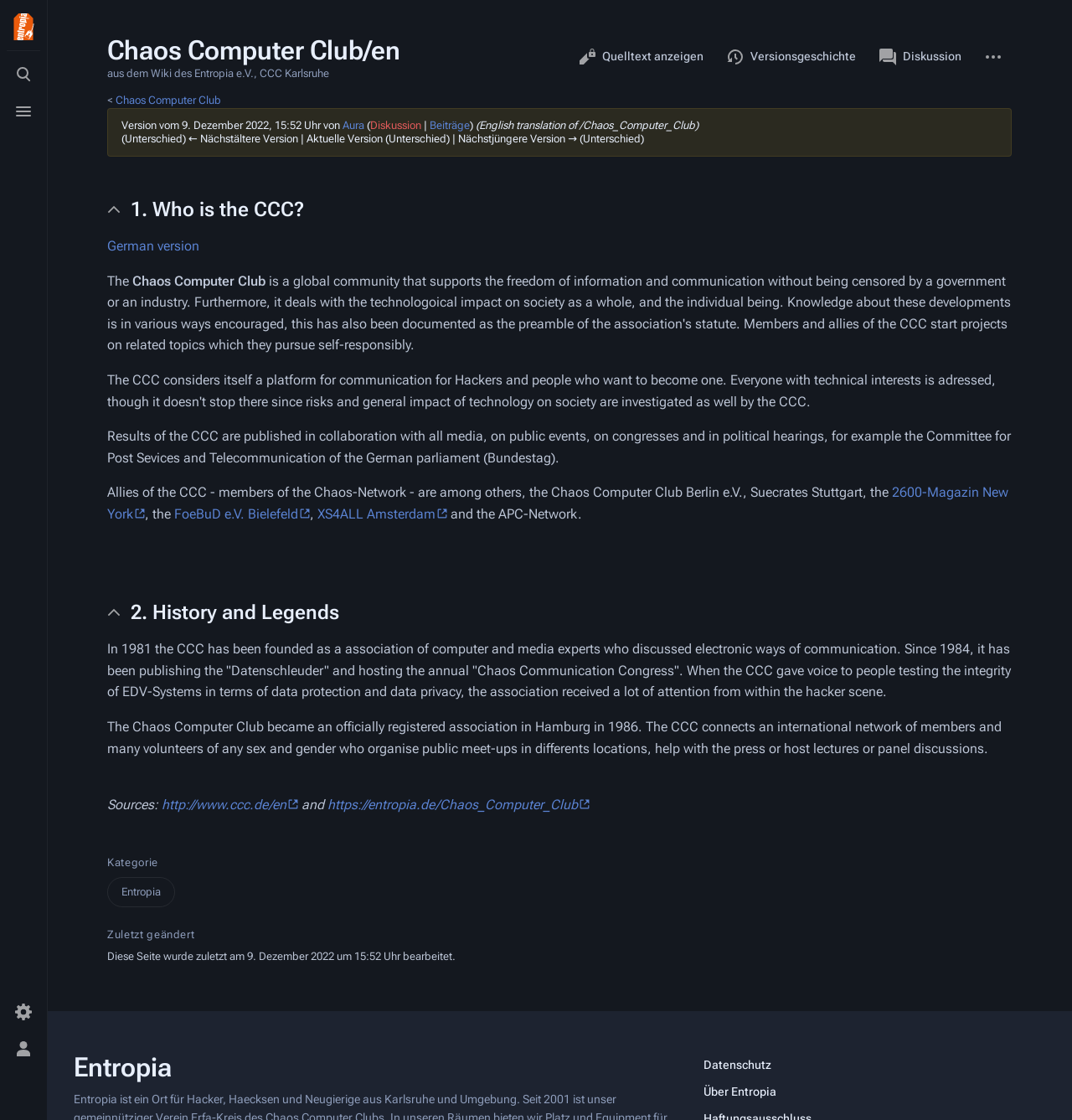Provide a brief response using a word or short phrase to this question:
How many sections are there in the main content area?

2